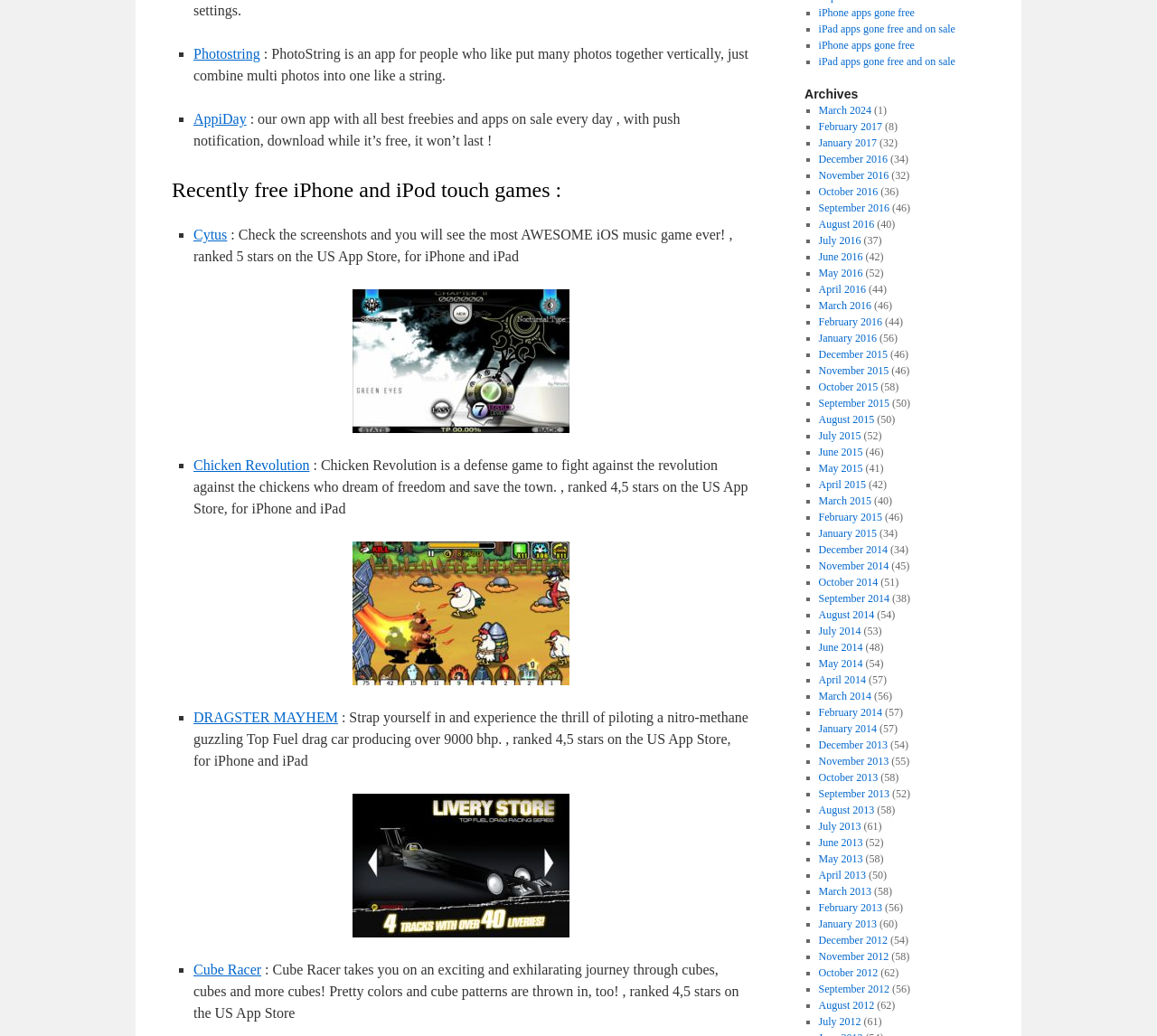From the given element description: "iPhone apps gone free", find the bounding box for the UI element. Provide the coordinates as four float numbers between 0 and 1, in the order [left, top, right, bottom].

[0.707, 0.006, 0.791, 0.018]